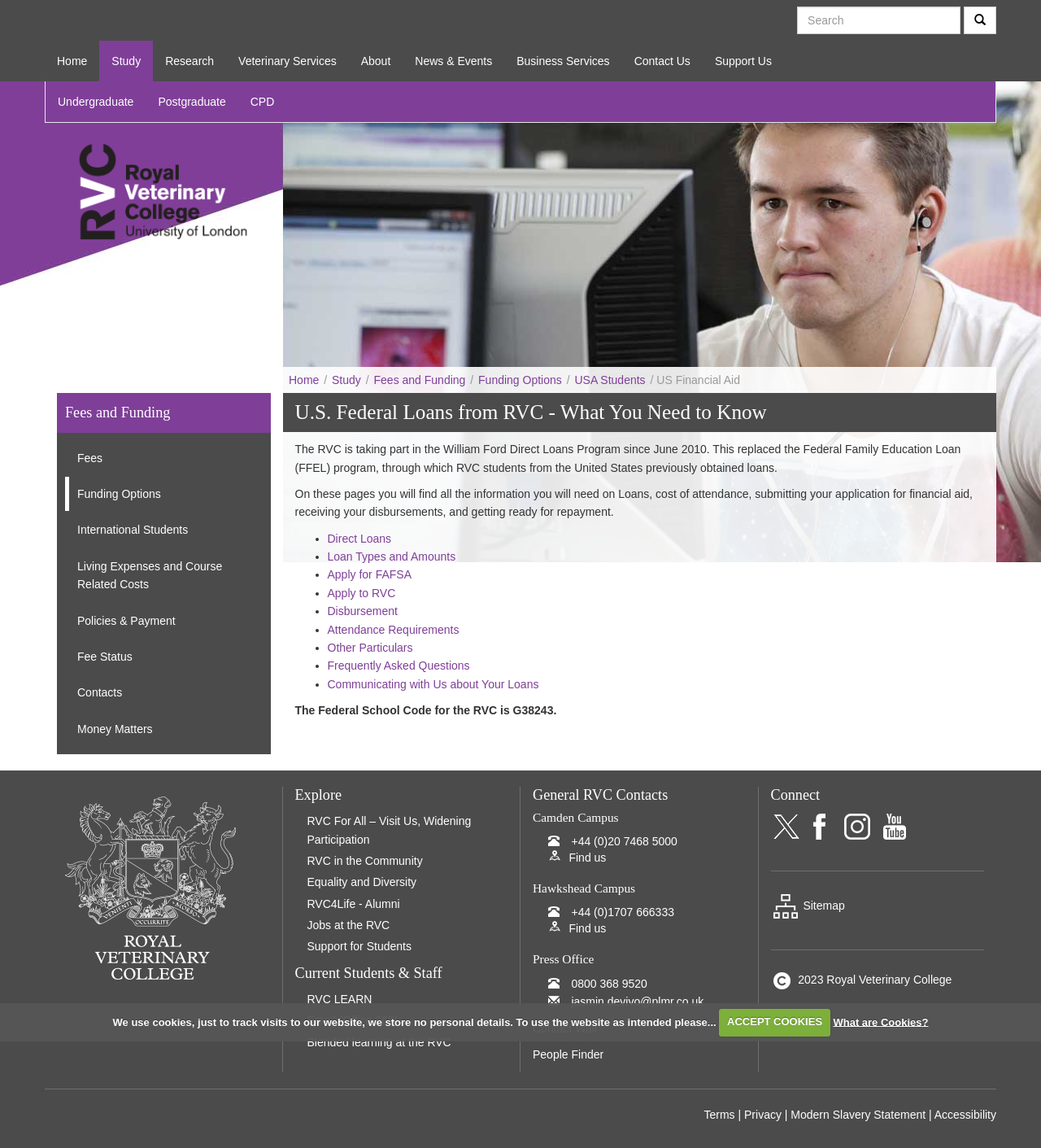What is the Federal School Code for the RVC?
Provide an in-depth answer to the question, covering all aspects.

I found this information in the article section of the webpage, where it is stated that 'The Federal School Code for the RVC is G38243.'